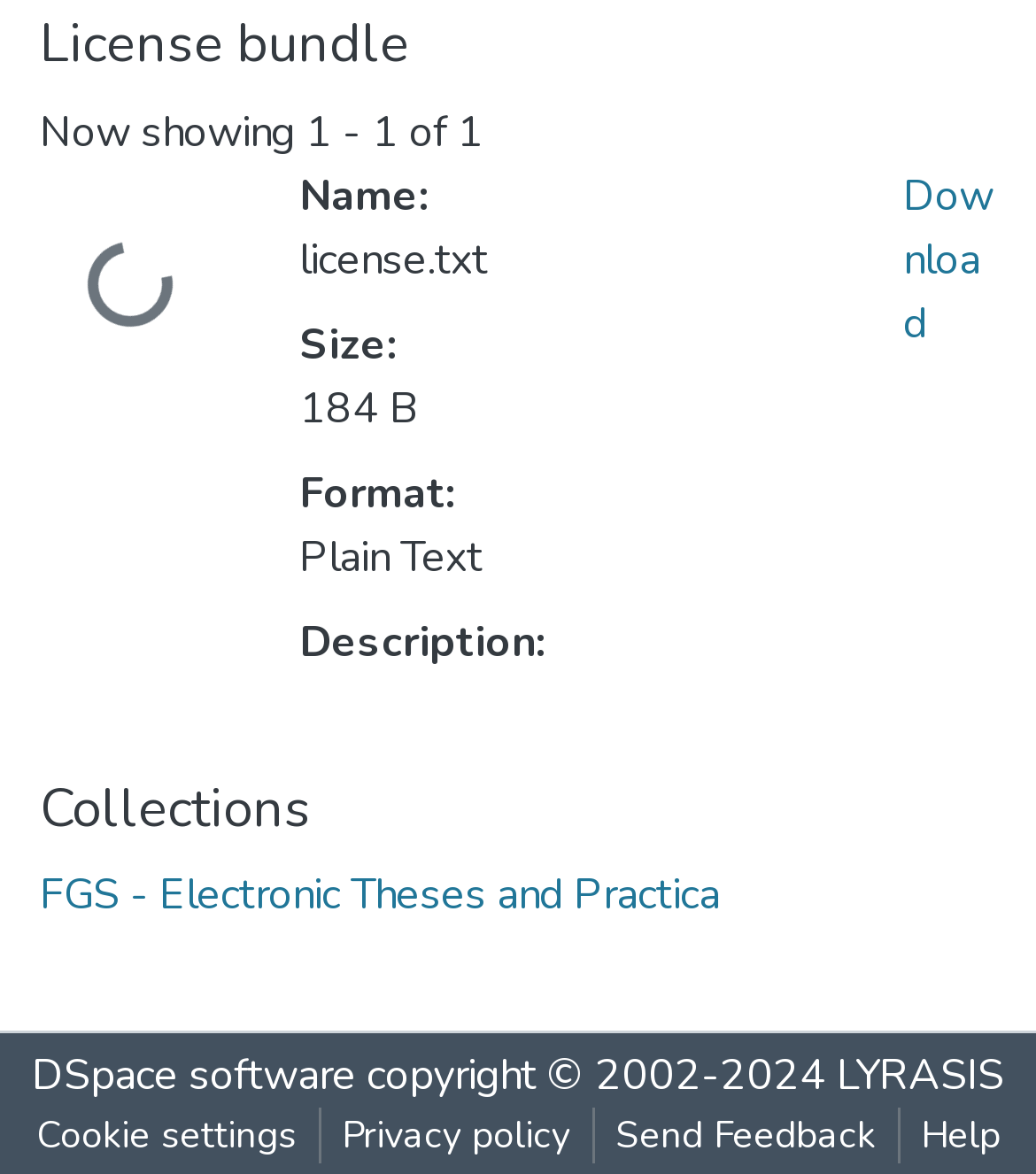Please find the bounding box for the UI component described as follows: "DSpace software".

[0.031, 0.892, 0.344, 0.941]